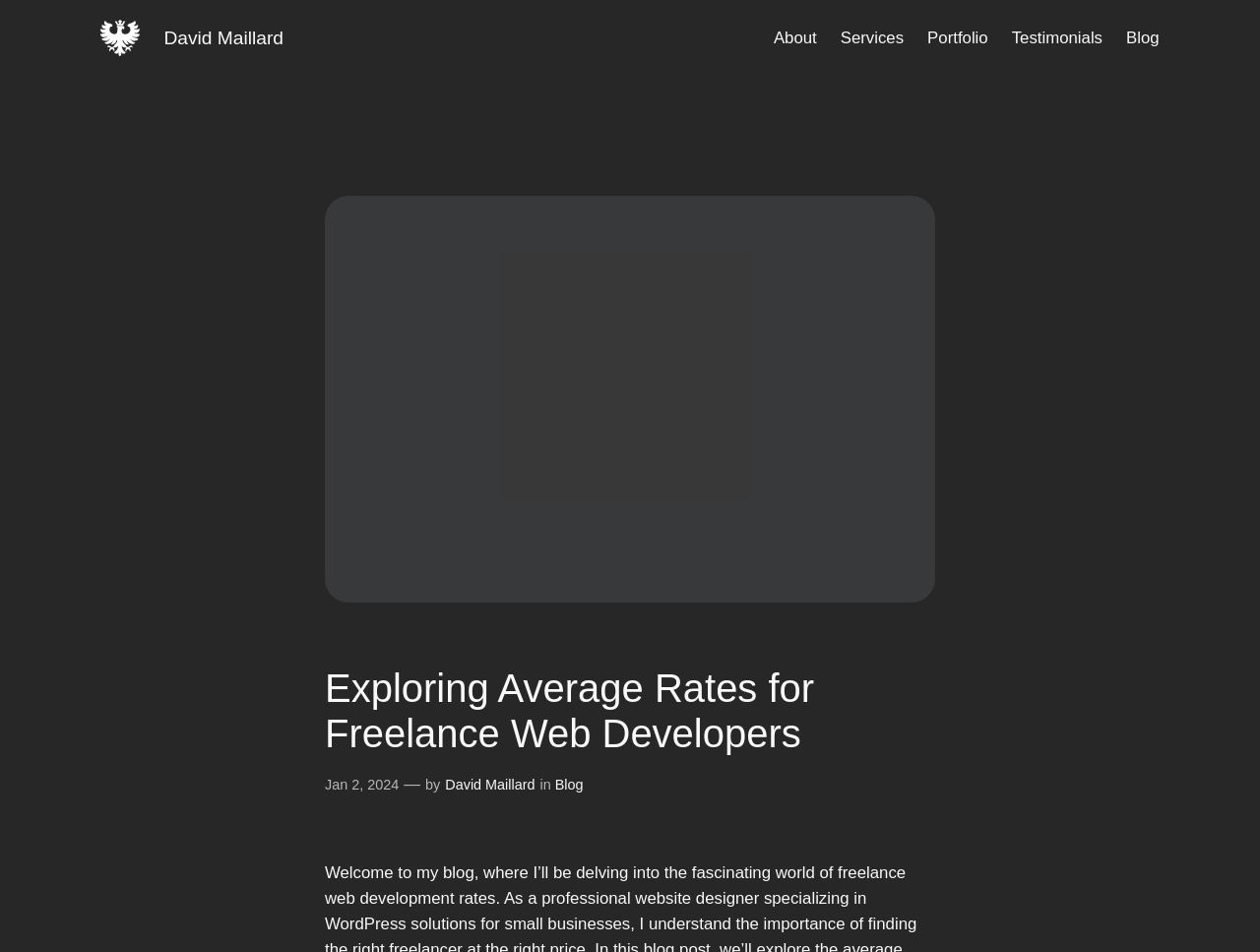How many navigation links are there?
Examine the image closely and answer the question with as much detail as possible.

The navigation links can be found in the menu section at the top right corner of the webpage. There are 5 links: 'About', 'Services', 'Portfolio', 'Testimonials', and 'Blog'.